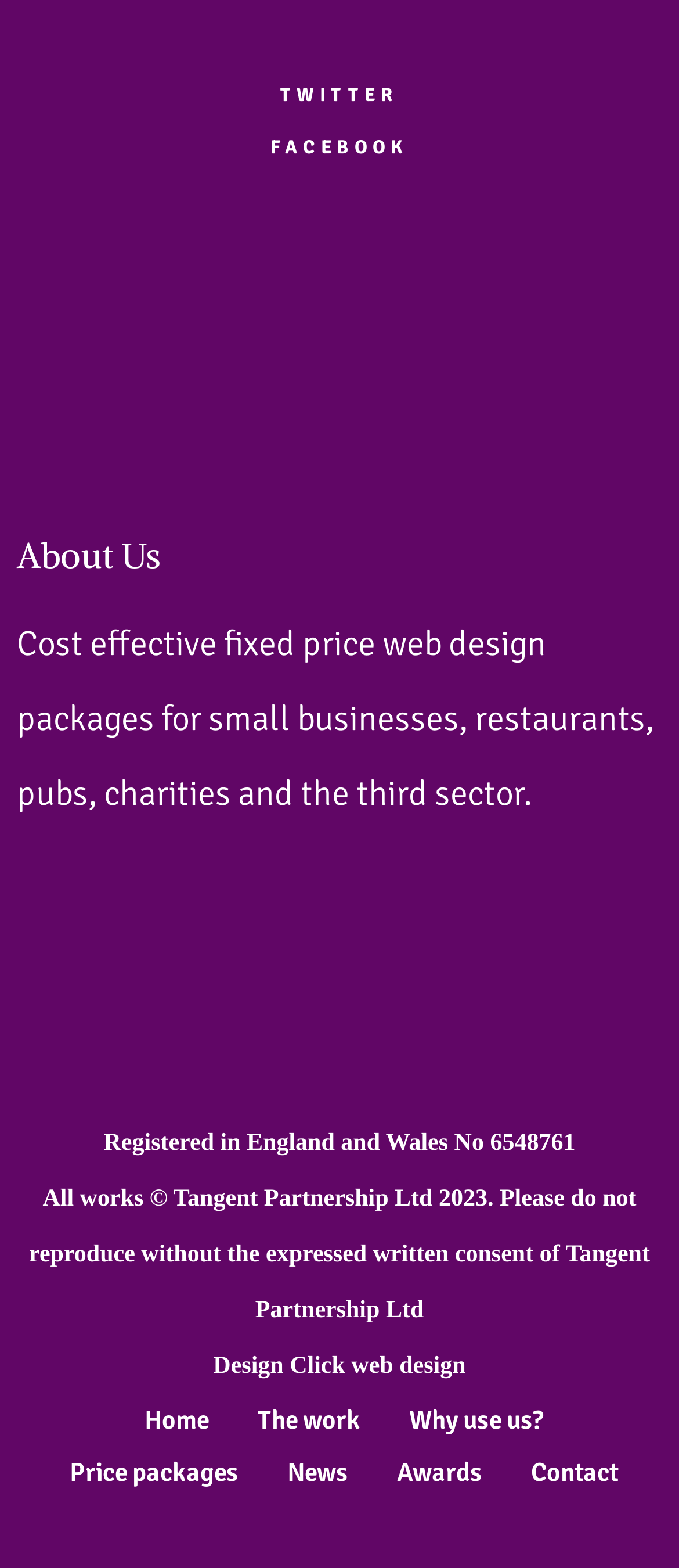Please mark the clickable region by giving the bounding box coordinates needed to complete this instruction: "Go to Home page".

[0.213, 0.895, 0.308, 0.915]